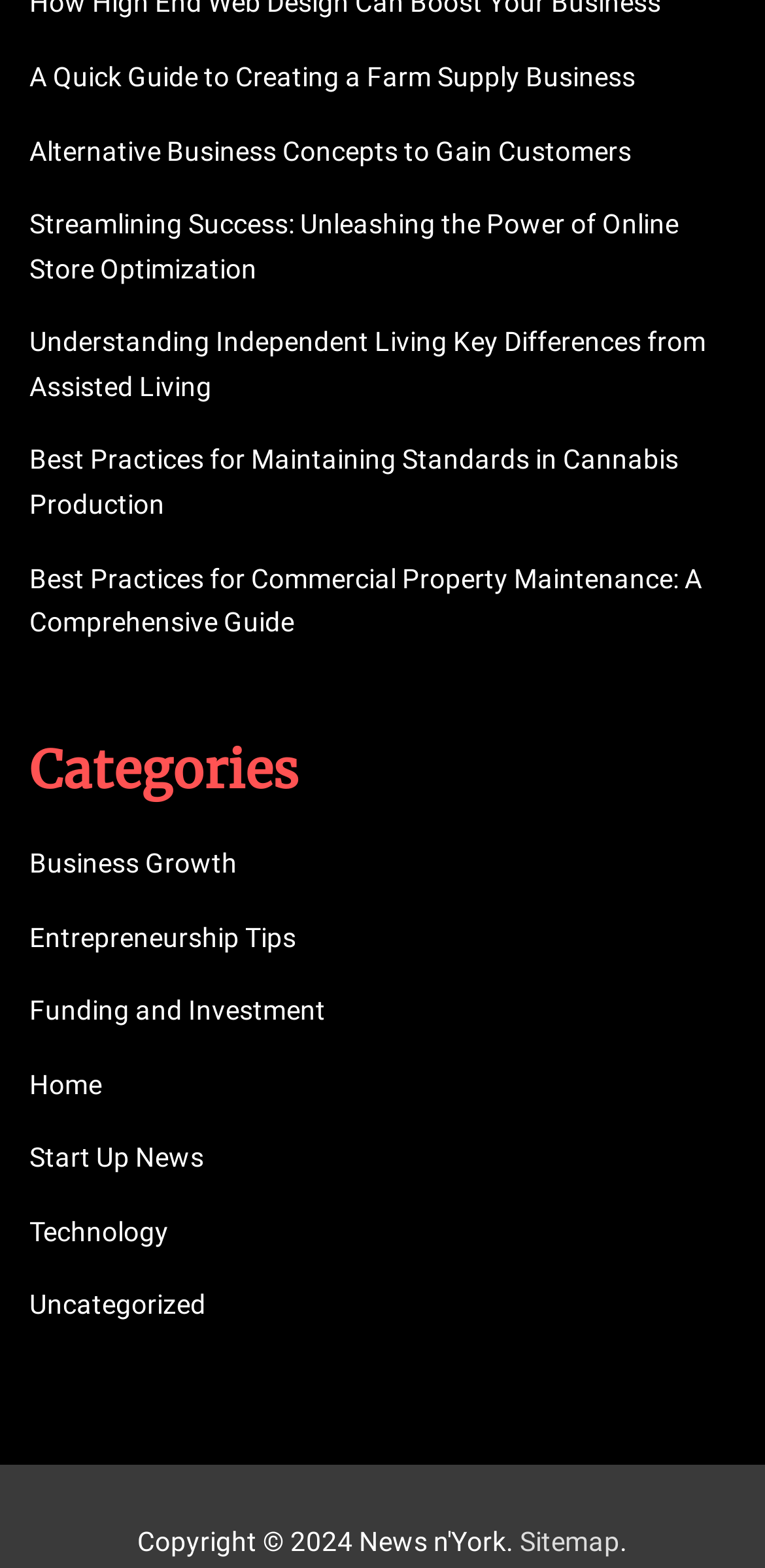What is the category of the link 'A Quick Guide to Creating a Farm Supply Business'?
Based on the image, give a one-word or short phrase answer.

Business Growth